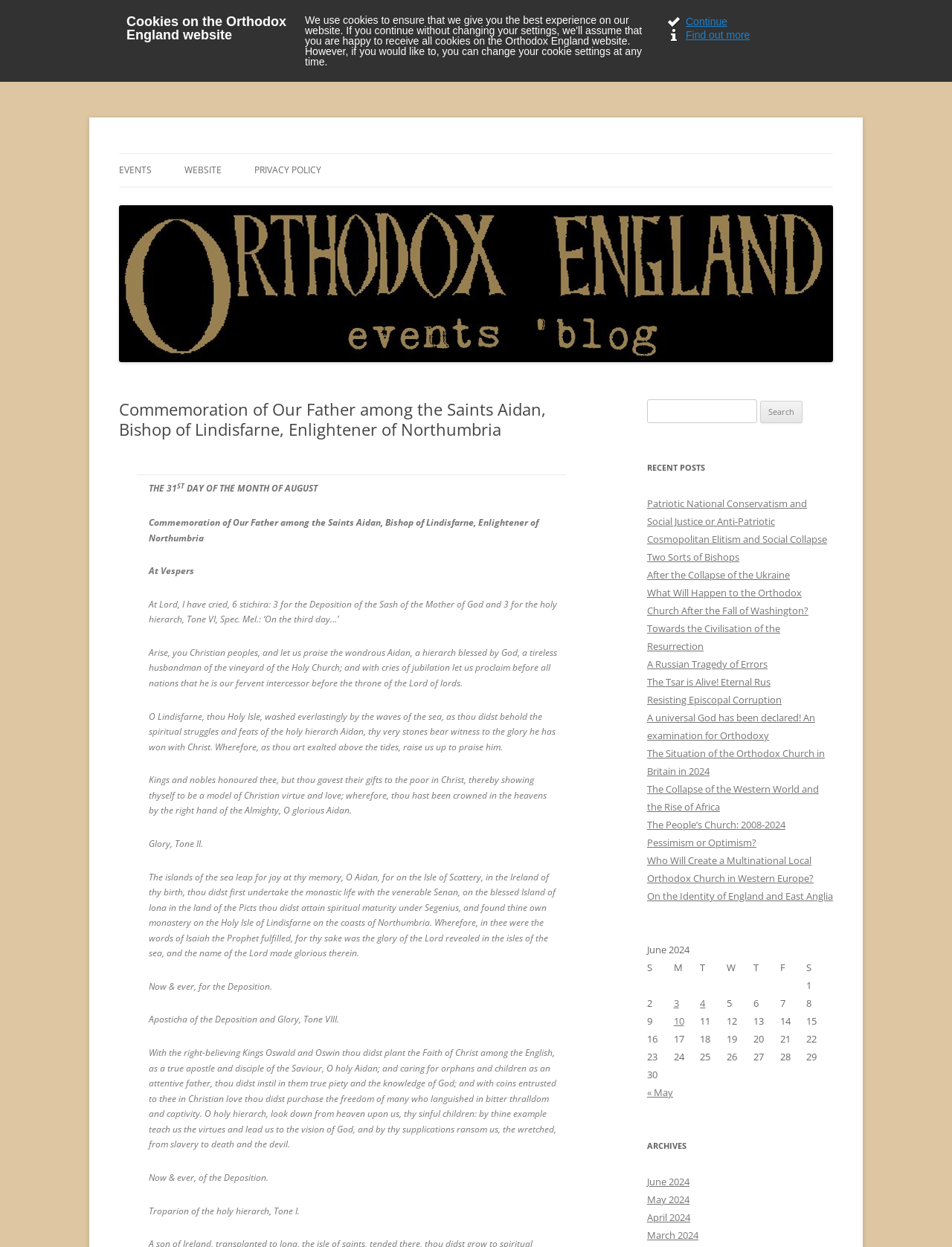Please determine the bounding box coordinates of the area that needs to be clicked to complete this task: 'Click the 'visit' link'. The coordinates must be four float numbers between 0 and 1, formatted as [left, top, right, bottom].

None